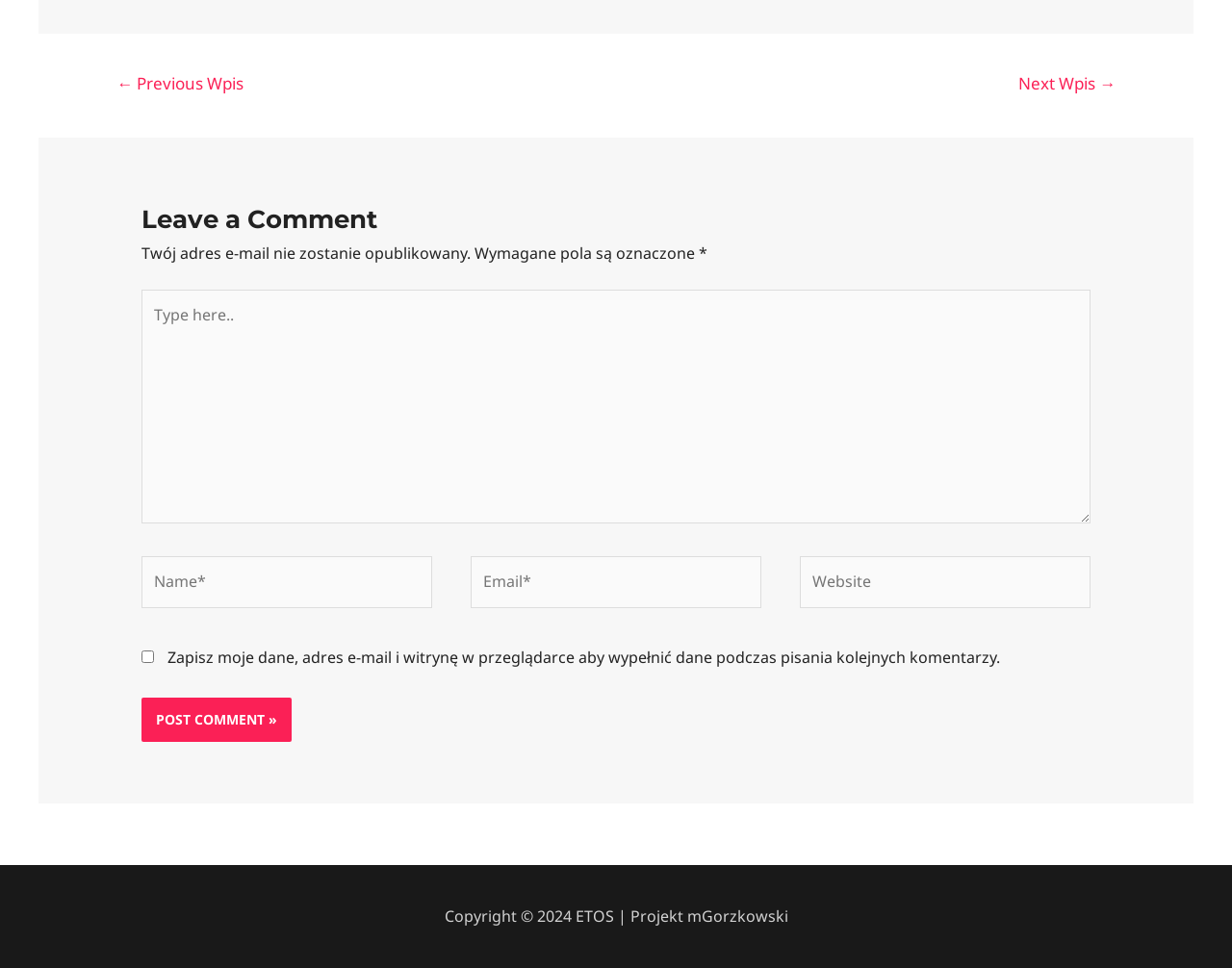Provide the bounding box coordinates of the HTML element described by the text: "← Previous Wpis".

[0.074, 0.069, 0.218, 0.108]